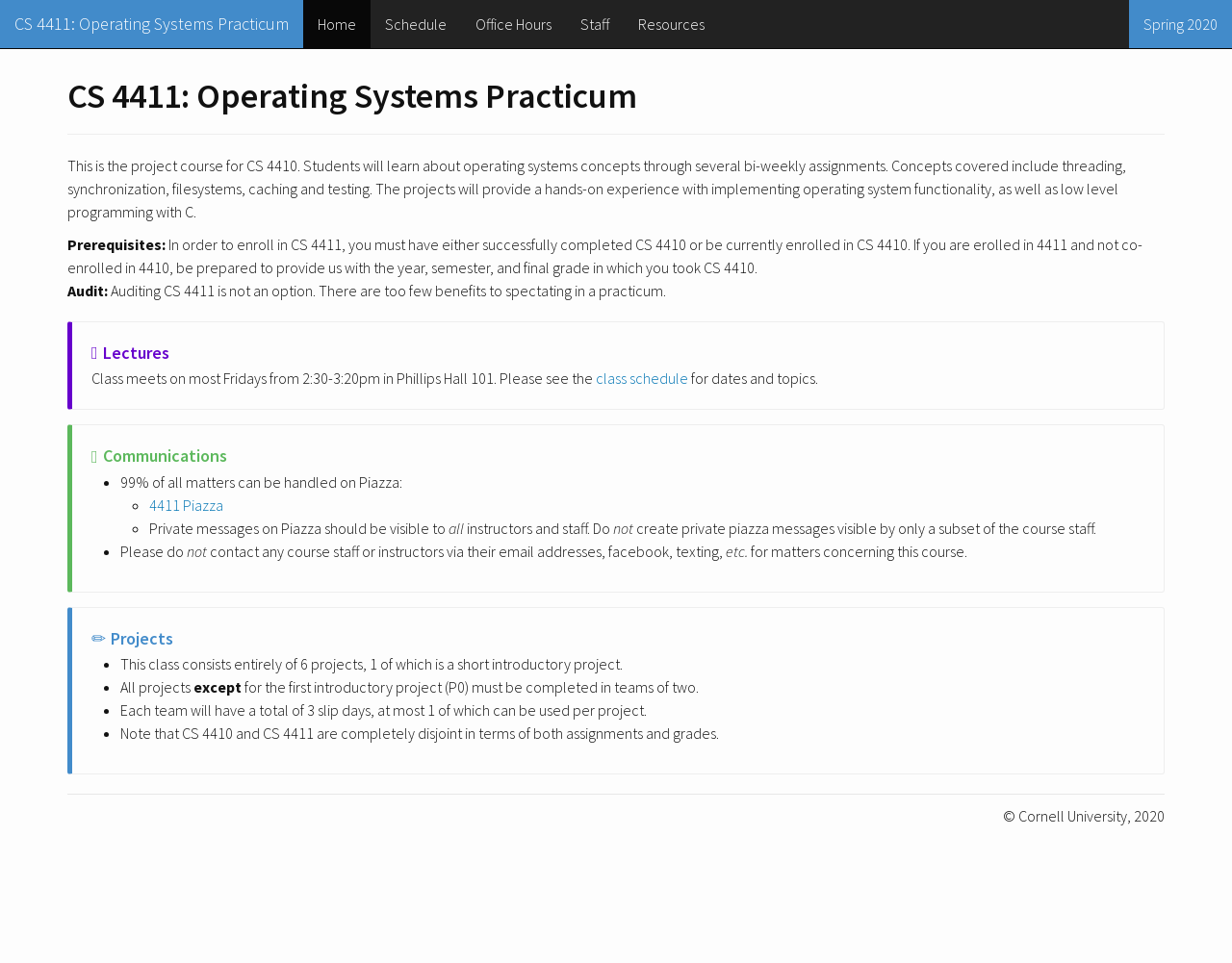Use one word or a short phrase to answer the question provided: 
How many projects are there in this class?

6